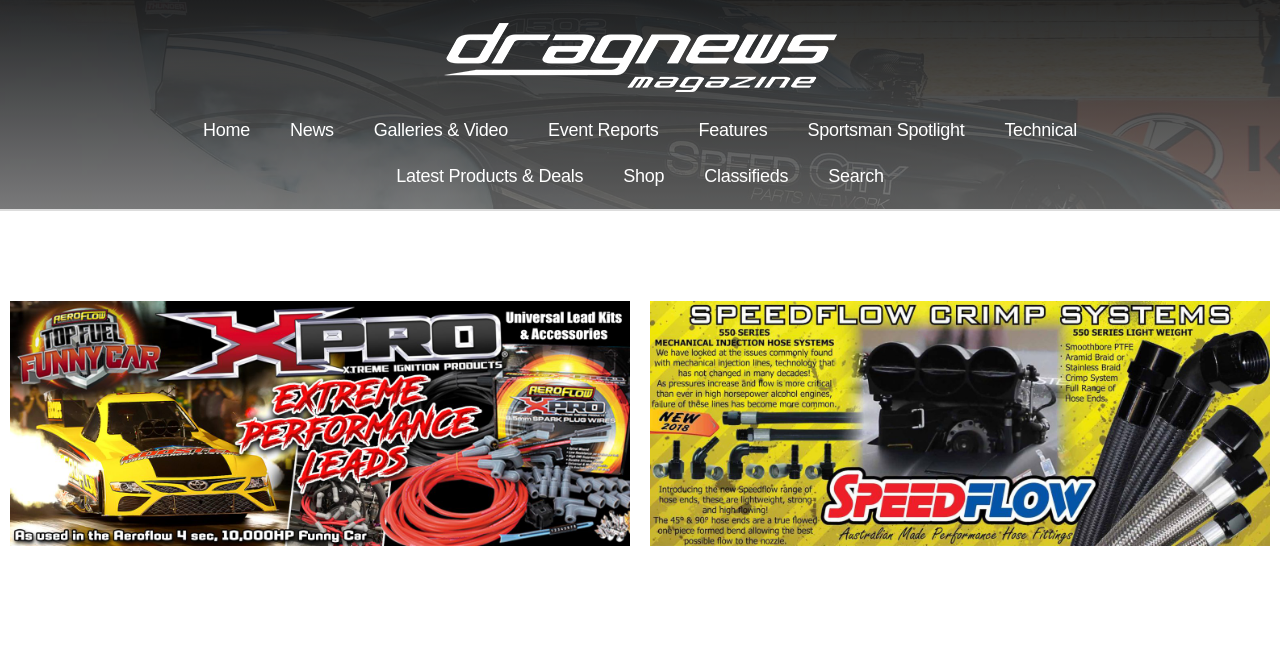Explain the webpage's layout and main content in detail.

The webpage is about an article titled "Camilleri reflects on dominating Spring Nats performance" from Drag News Magazine. At the top of the page, there is a navigation menu with 10 links, including "Home", "News", "Galleries & Video", "Event Reports", "Features", "Sportsman Spotlight", "Technical", "Latest Products & Deals", "Shop", and "Classifieds". These links are positioned horizontally, with "Home" on the left and "Classifieds" on the right.

Below the navigation menu, there is a prominent link with no text, which takes up about a third of the page's width. This link is centered near the top of the page.

The article itself appears to be about Daniel Camilleri's performance at the Spring Nationals, where he not only top qualified and won the SuperComp proceedings but also twice reset the national DD/GA record.